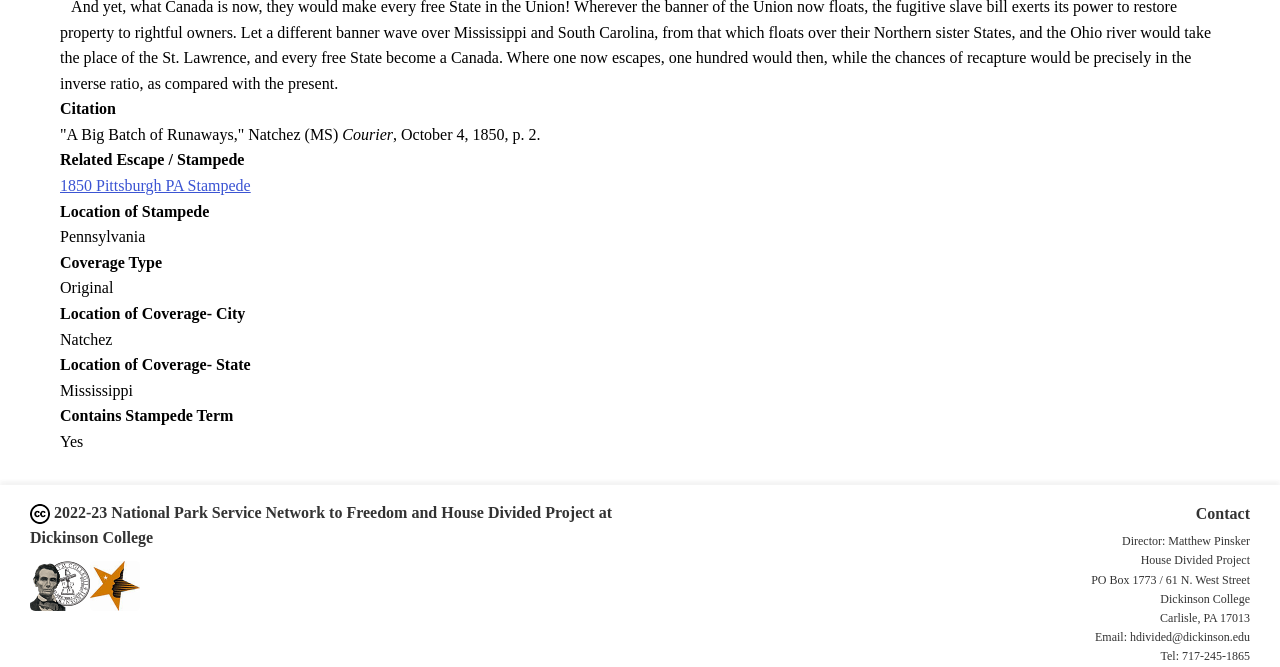Locate the UI element described as follows: "1850 Pittsburgh PA Stampede". Return the bounding box coordinates as four float numbers between 0 and 1 in the order [left, top, right, bottom].

[0.047, 0.265, 0.196, 0.291]